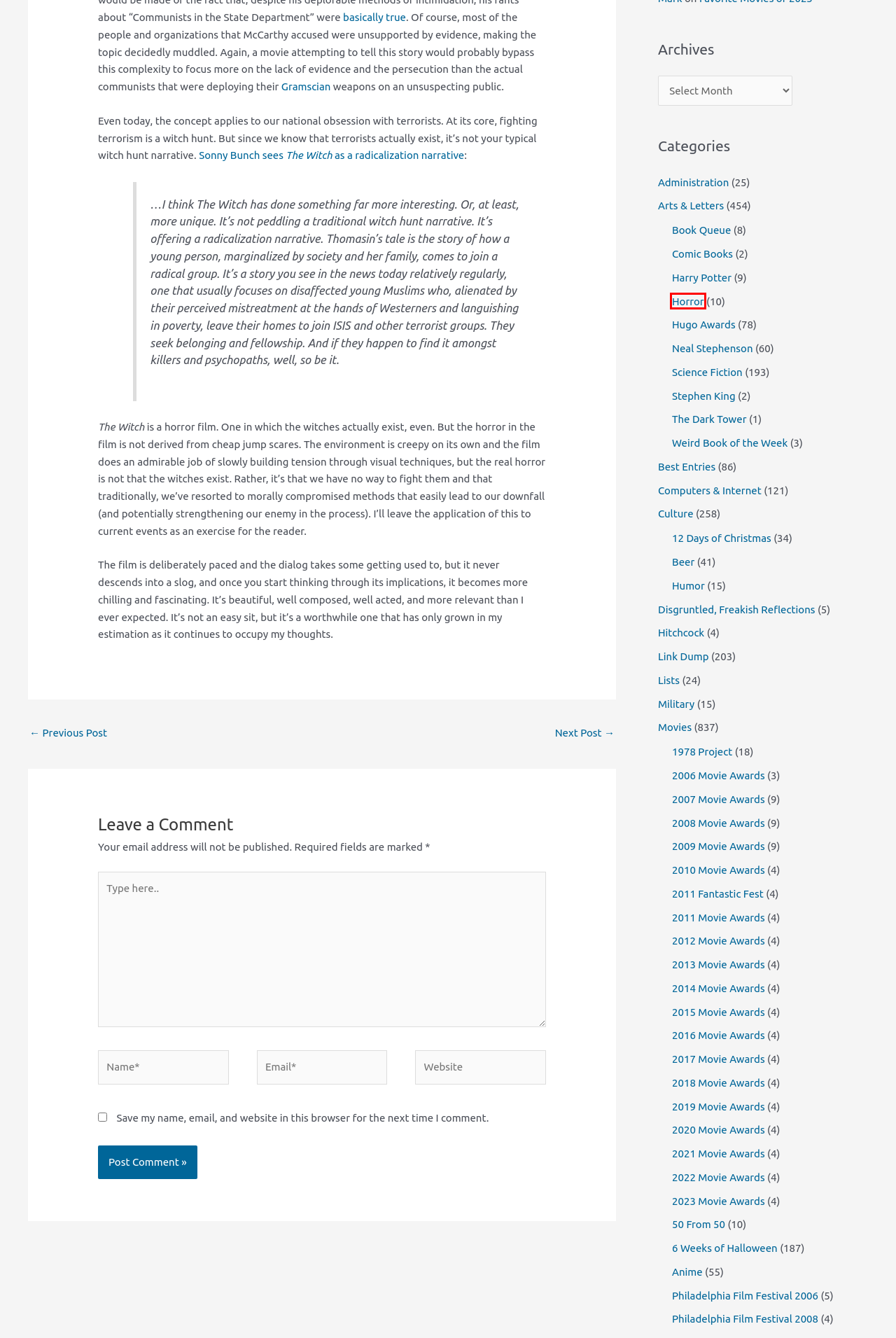After examining the screenshot of a webpage with a red bounding box, choose the most accurate webpage description that corresponds to the new page after clicking the element inside the red box. Here are the candidates:
A. Book Queue Archives - Kaedrin Weblog
B. Computers & Internet Archives - Kaedrin Weblog
C. Horror Archives - Kaedrin Weblog
D. Hitchcock Archives - Kaedrin Weblog
E. Harry Potter Archives - Kaedrin Weblog
F. Arts & Letters Archives - Kaedrin Weblog
G. The Dark Tower Archives - Kaedrin Weblog
H. Beer Archives - Kaedrin Weblog

C